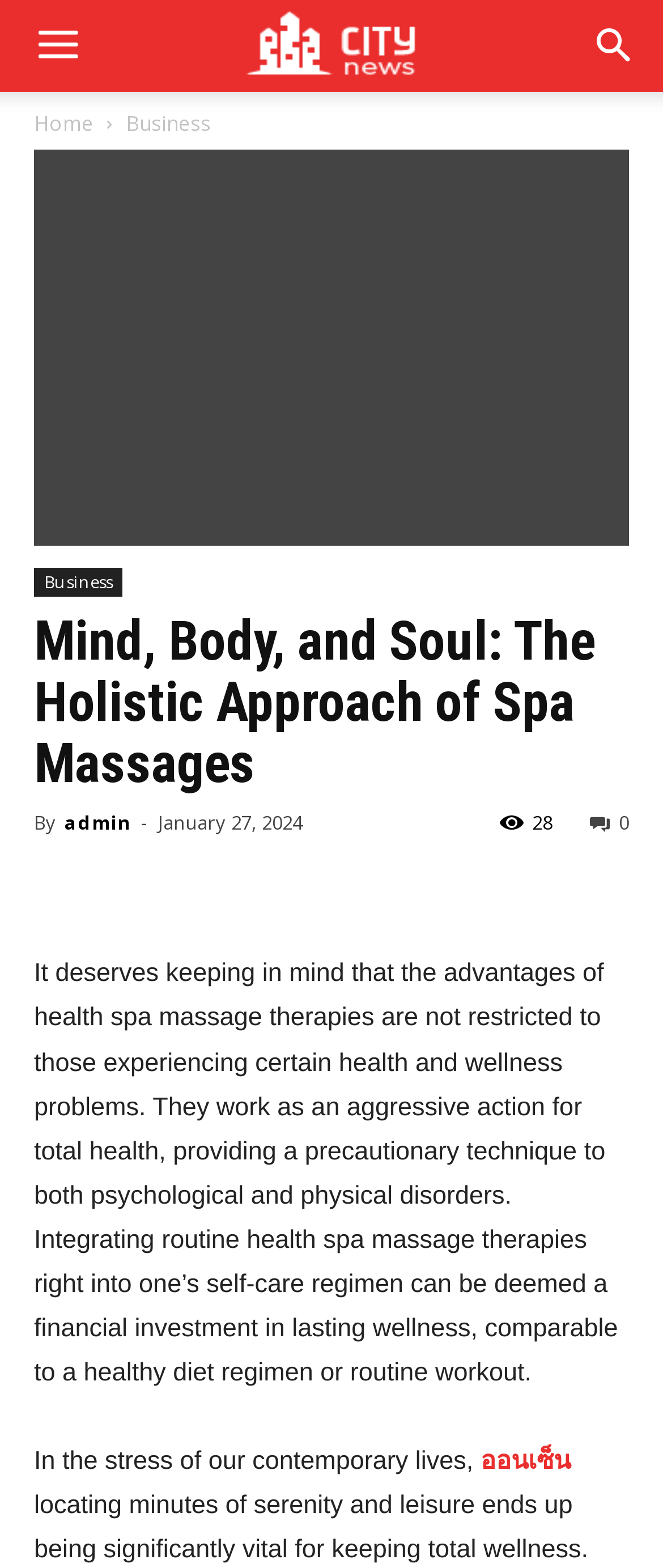Please reply with a single word or brief phrase to the question: 
What is the date of the article?

January 27, 2024